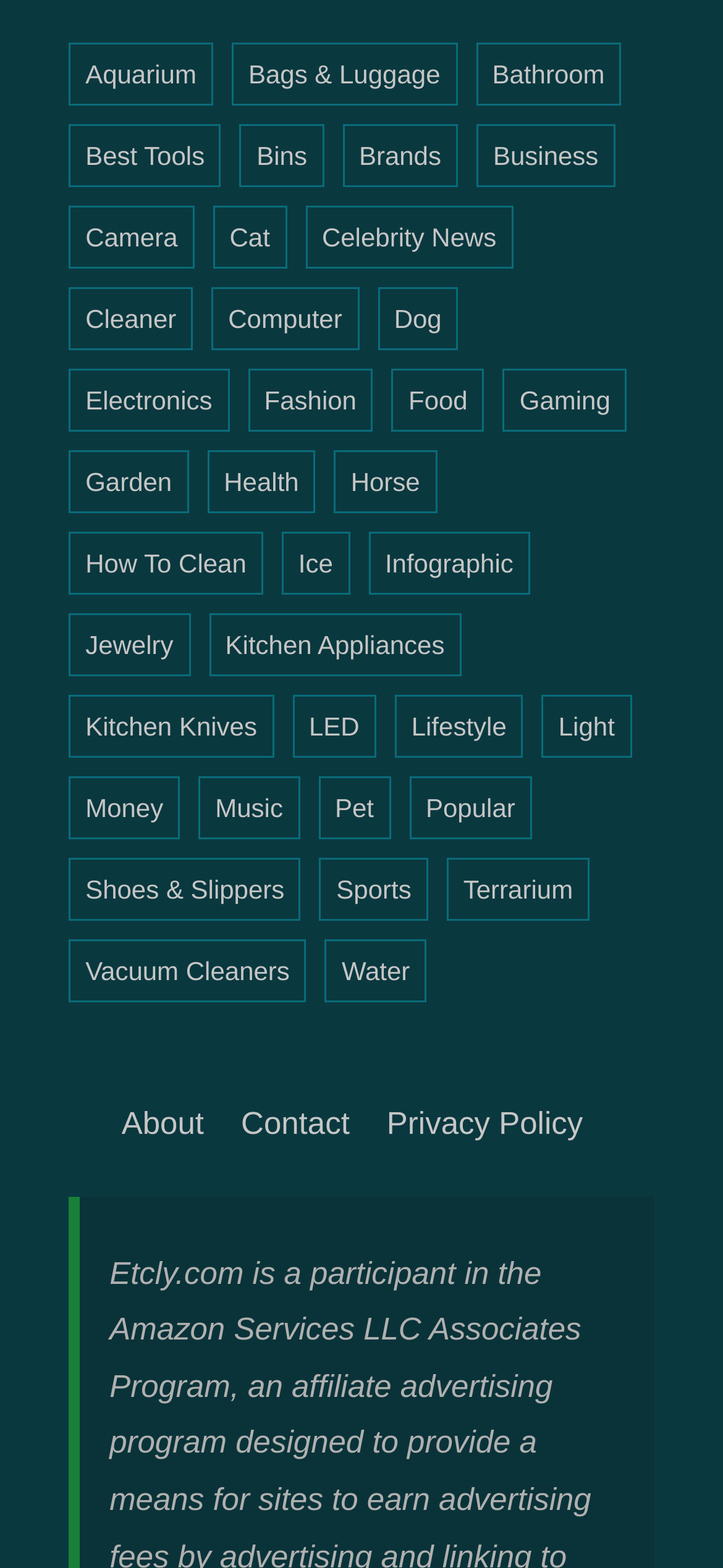Provide the bounding box coordinates of the area you need to click to execute the following instruction: "Click on Aquarium".

[0.095, 0.027, 0.295, 0.068]